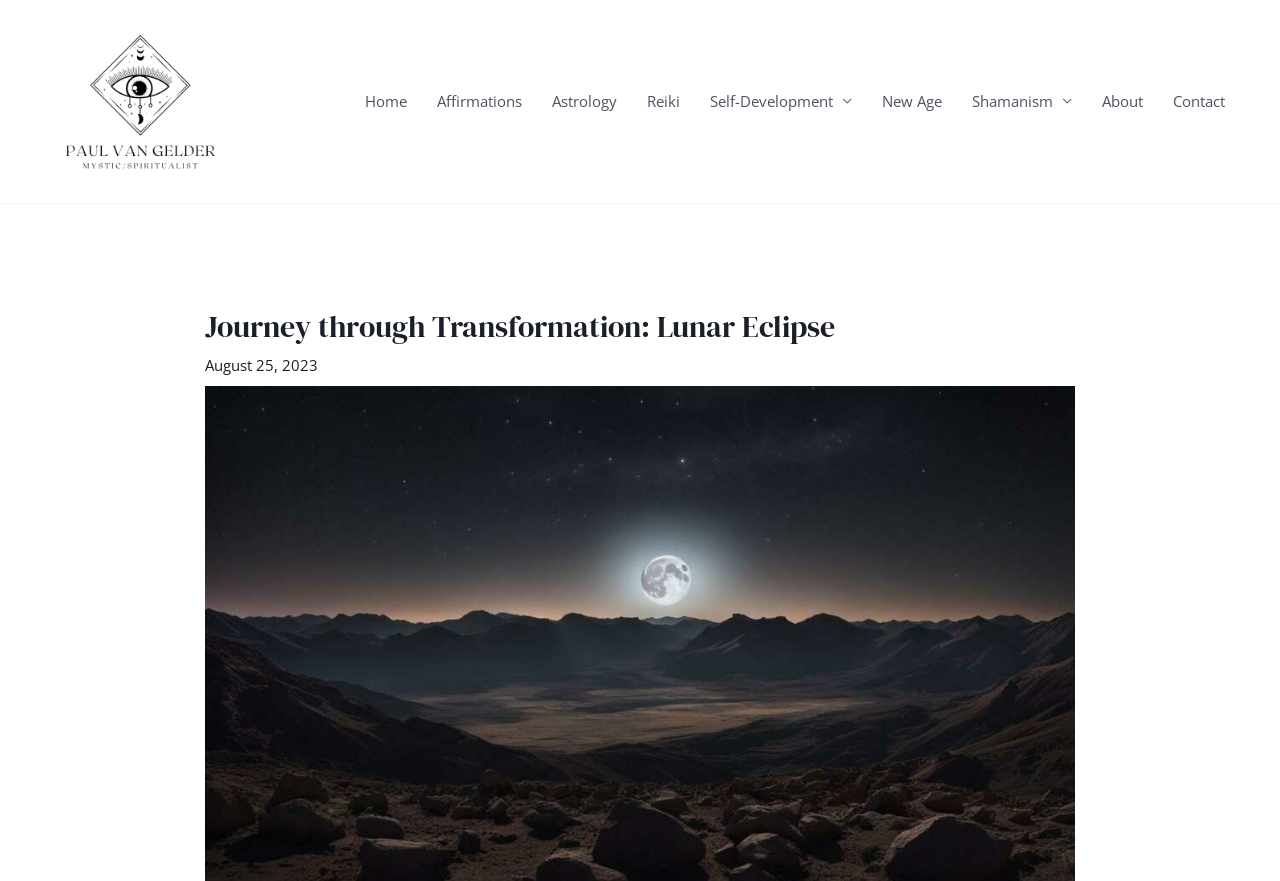Find the bounding box coordinates of the element to click in order to complete this instruction: "Click on the link to view the Home page". The bounding box coordinates must be four float numbers between 0 and 1, denoted as [left, top, right, bottom].

[0.273, 0.0, 0.33, 0.23]